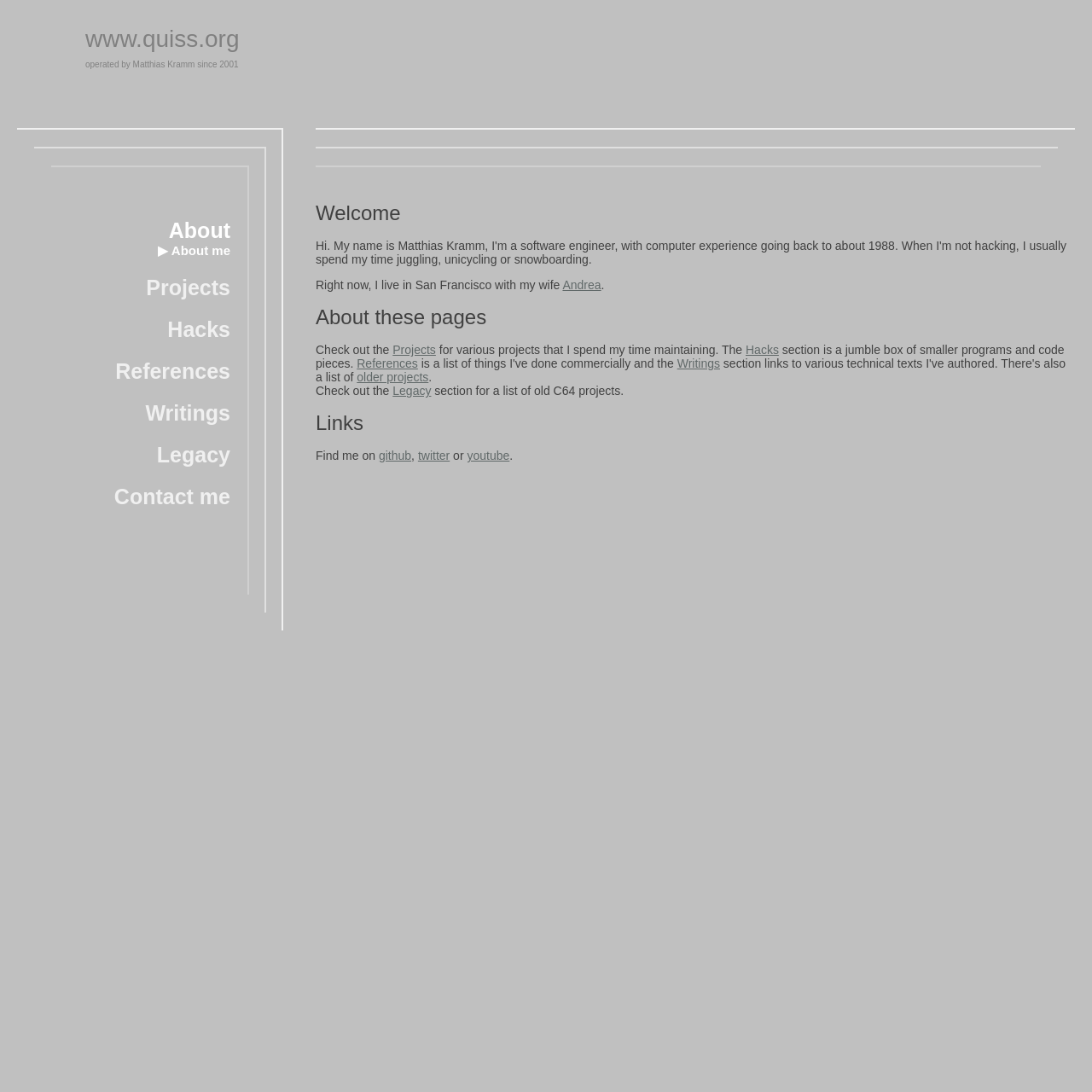Please find the bounding box coordinates of the element's region to be clicked to carry out this instruction: "check out Projects".

[0.134, 0.252, 0.211, 0.274]